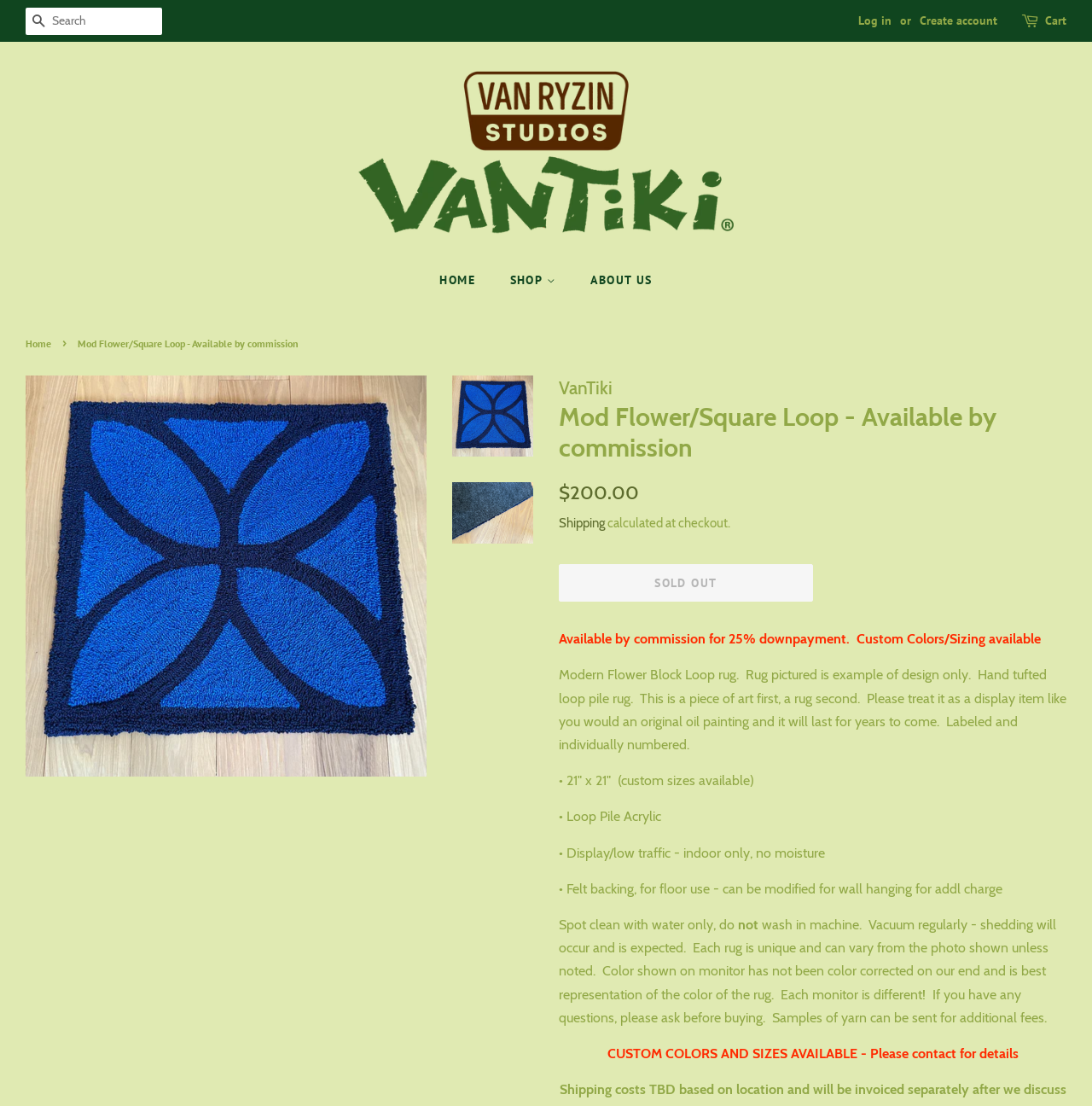Using the information in the image, give a detailed answer to the following question: Is the rug available for purchase?

I determined the answer by looking at the button element with the text 'SOLD OUT', which is disabled. This suggests that the rug is not available for purchase.